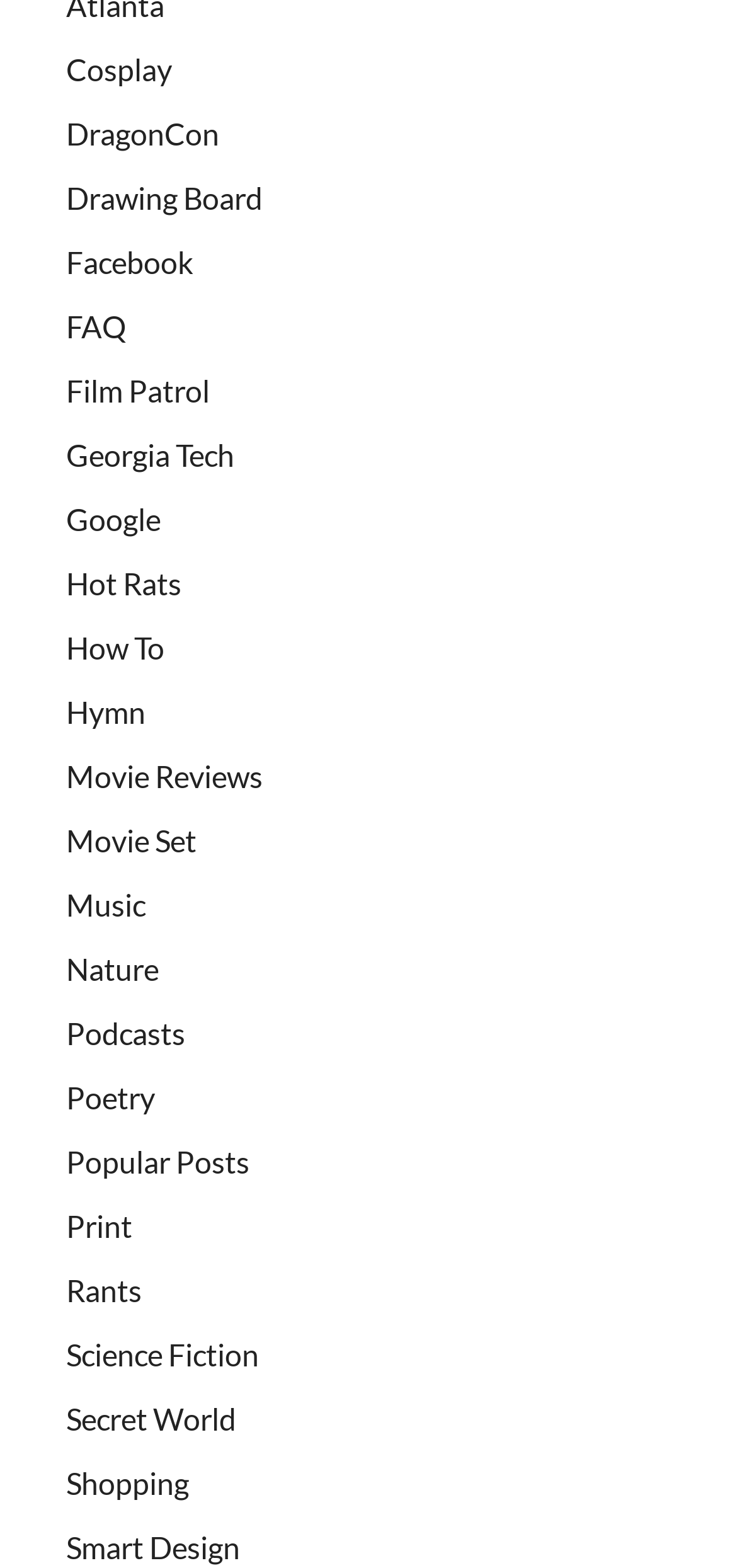What is the first link on the webpage?
Give a one-word or short phrase answer based on the image.

Cosplay